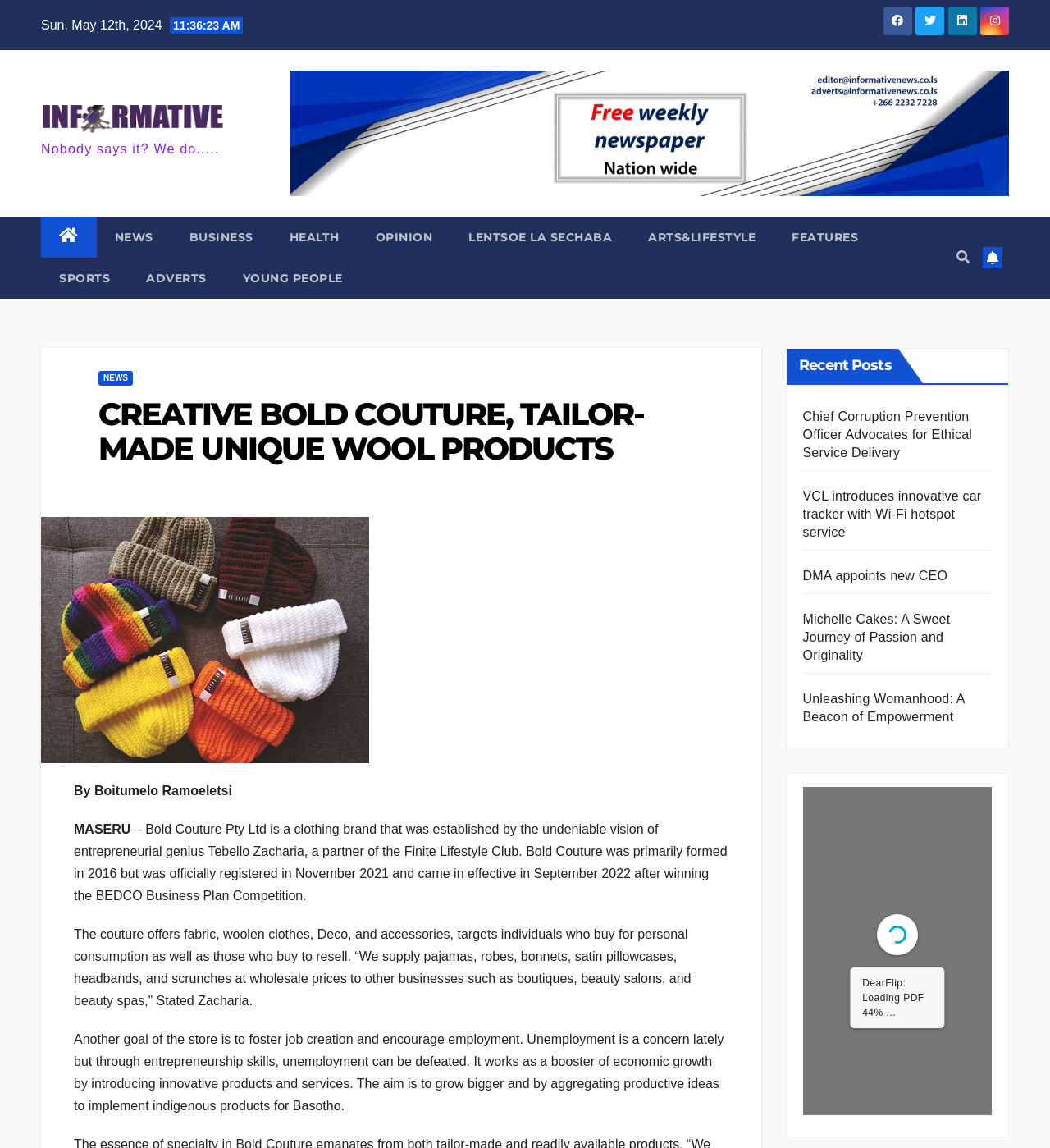Please answer the following question as detailed as possible based on the image: 
What type of products does Bold Couture offer?

Based on the webpage content, it is mentioned that Bold Couture offers fabric, woolen clothes, Deco, and accessories. This information is provided in the paragraph that describes the clothing brand.